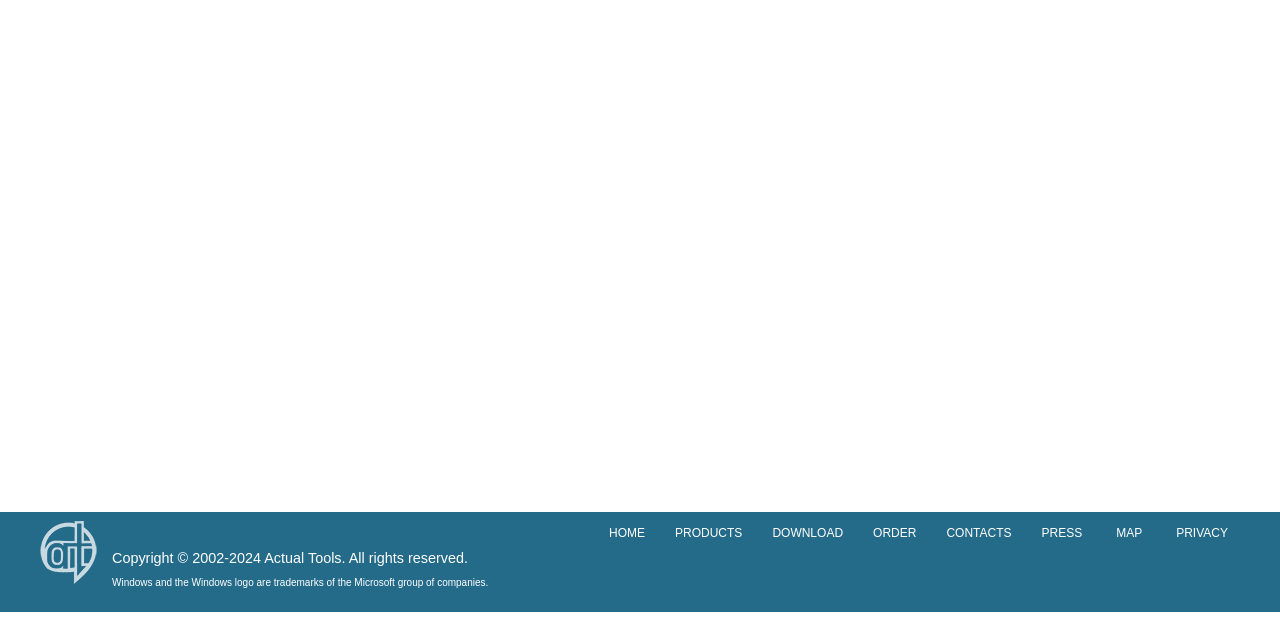Determine the bounding box coordinates of the UI element described below. Use the format (top-left x, top-left y, bottom-right x, bottom-right y) with floating point numbers between 0 and 1: Products

[0.52, 0.822, 0.596, 0.844]